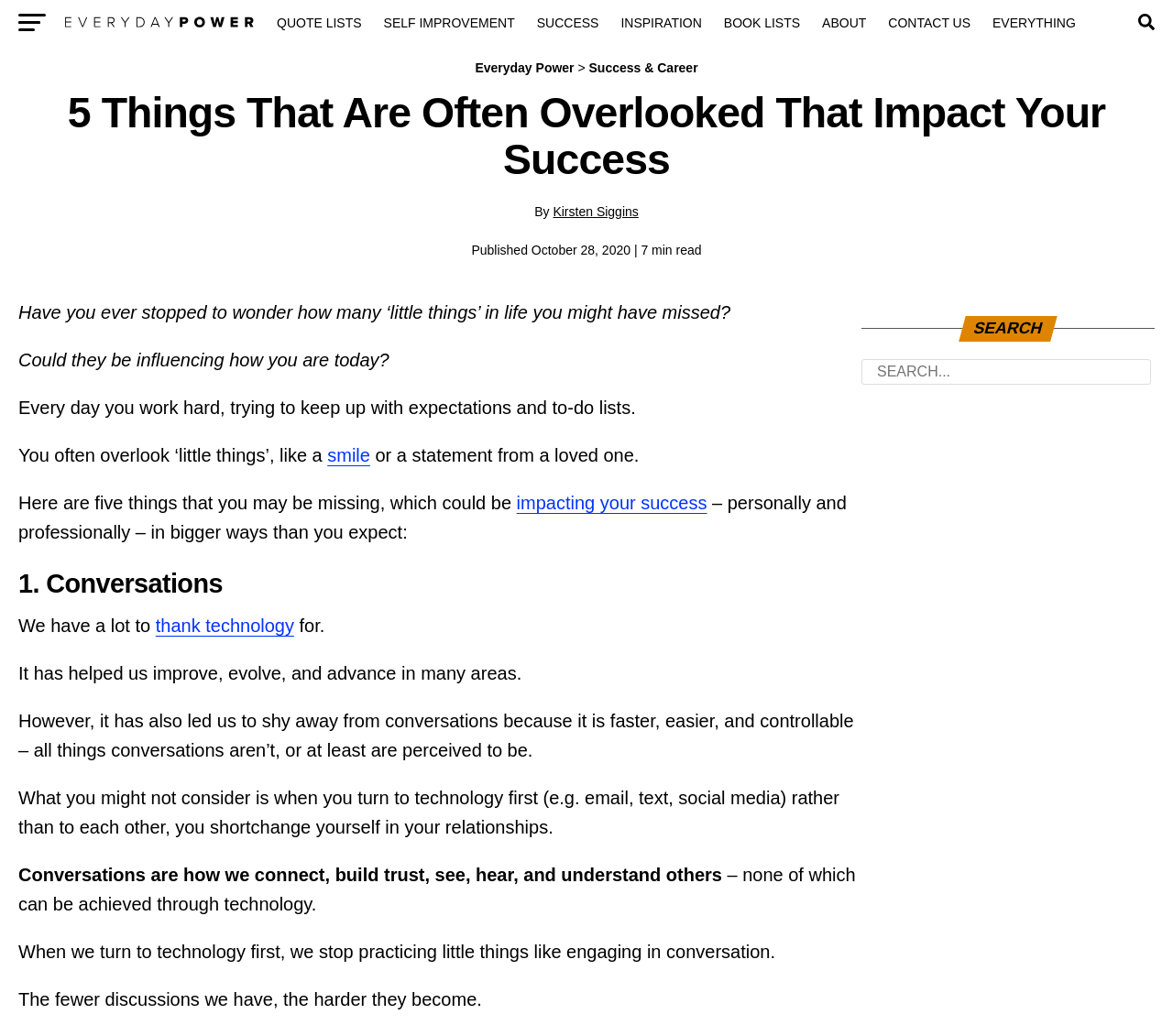Produce an extensive caption that describes everything on the webpage.

This webpage is about an article titled "5 Things Often Overlooked That Impact Your Success". At the top, there is a menu with a "Menu" label and several links to different categories, including "Everyday Power", "QUOTE LISTS", "SELF IMPROVEMENT", and more. Below the menu, there is a header section with a logo image and a link to "Everyday Power". 

The main content of the article starts with a heading that repeats the title, followed by a brief introduction that asks the reader to consider how many "little things" in life they might have missed. The introduction is divided into several paragraphs, each discussing how people often overlook small things that can impact their success. 

The article then presents five points, each with a heading and a detailed explanation. The first point, "1. Conversations", discusses how technology has led people to shy away from conversations and how this can negatively impact relationships. The text is divided into several paragraphs, each exploring the importance of conversations in building trust and understanding others.

On the right side of the page, there is a search box with a "SEARCH" label and a text input field.